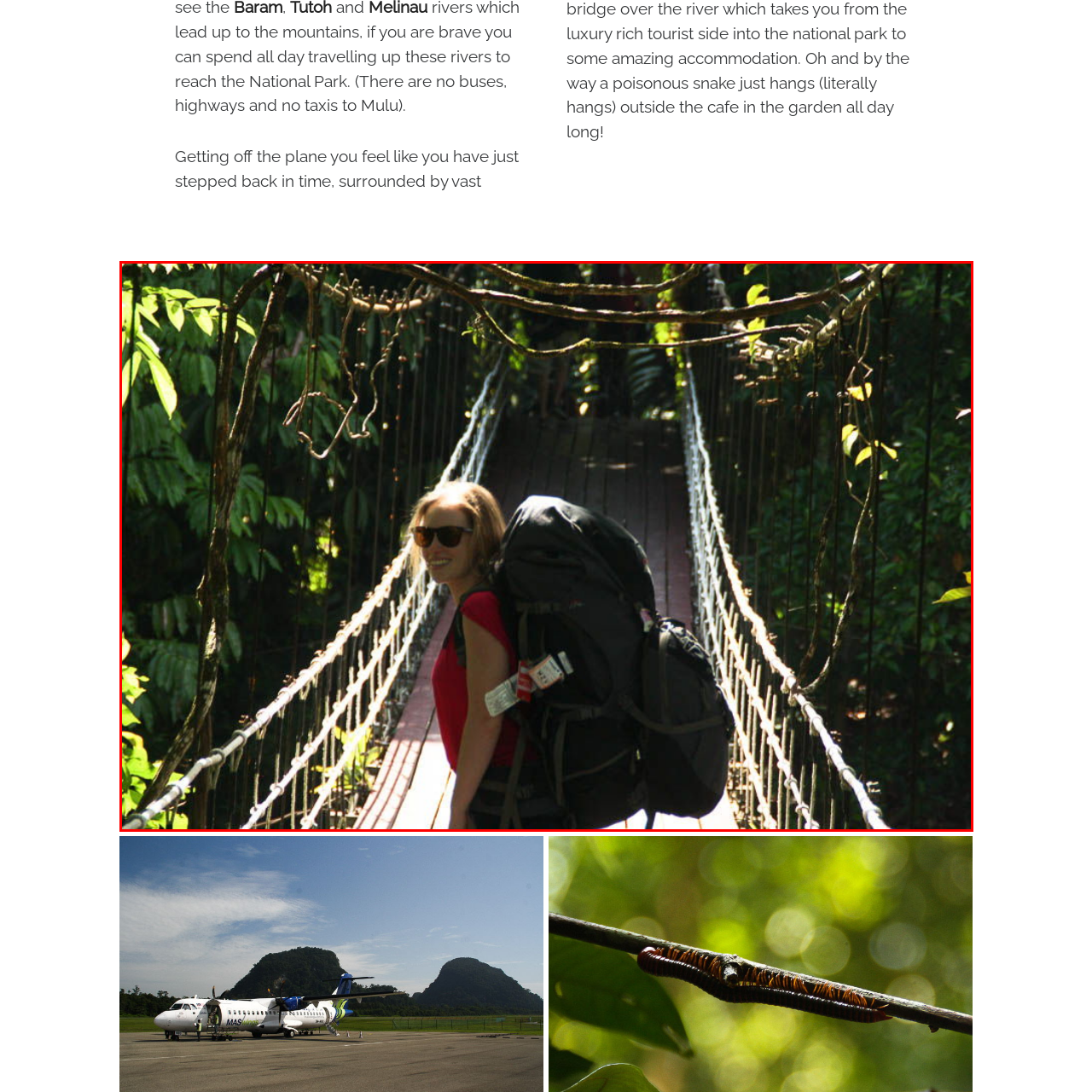Explain in detail what is happening in the red-marked area of the image.

In this vibrant scene at the entrance of Mulu National Park, a traveler smiles brightly while crossing a suspension bridge surrounded by lush greenery. She sports stylish sunglasses and a red top, adding a pop of color against the rich backdrop of towering trees and dense foliage. On her back, she carries a large backpack, signifying her adventurous spirit and readiness for exploration. The wooden planks of the bridge stretch ahead, inviting her deeper into the magnificent rainforest. This moment captures the essence of adventure, conveying both excitement and the beauty of nature in this protected area known for its incredible biodiversity.